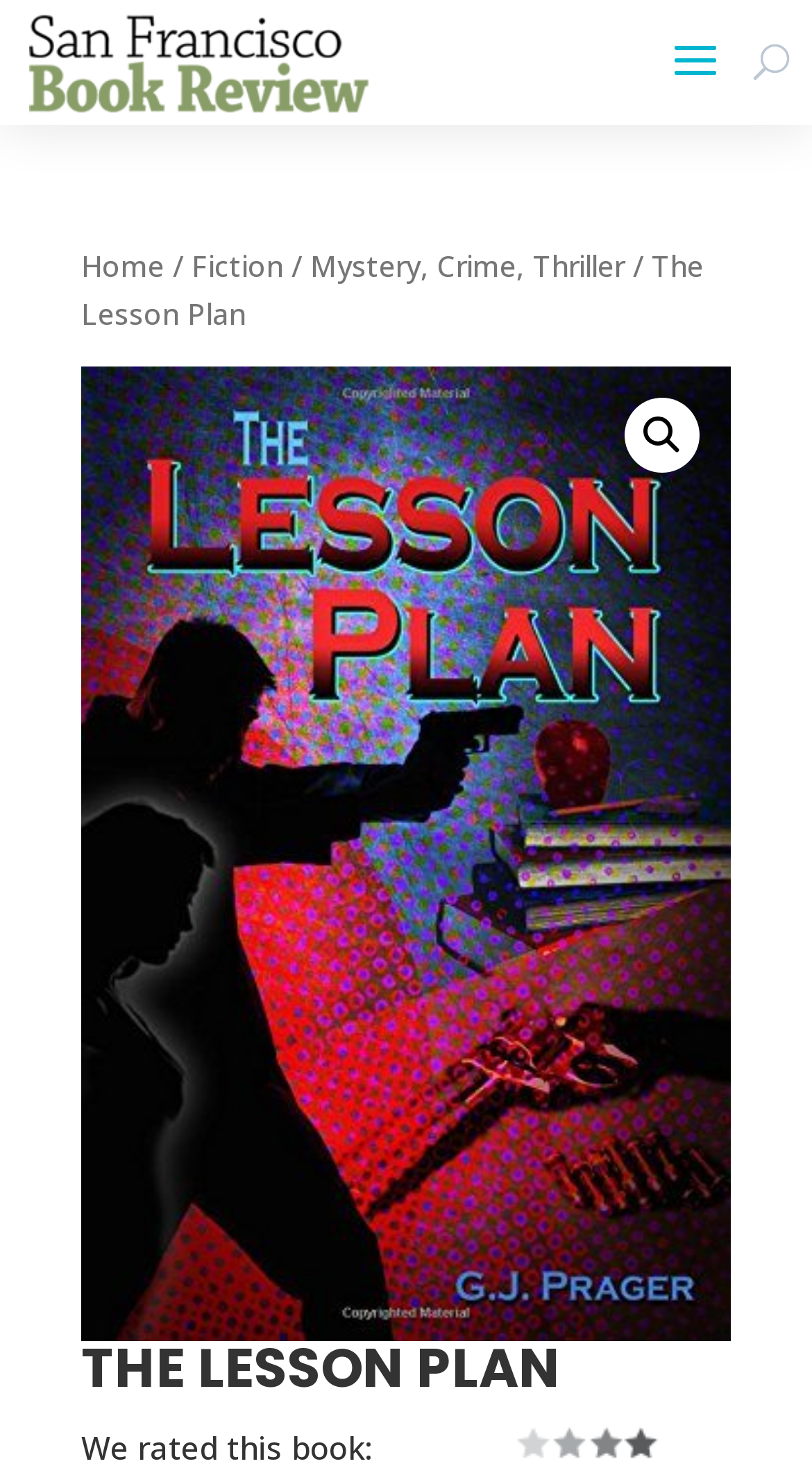Utilize the details in the image to thoroughly answer the following question: What is the icon next to the search box?

The icon next to the search box is a magnifying glass icon, represented by the symbol ''.